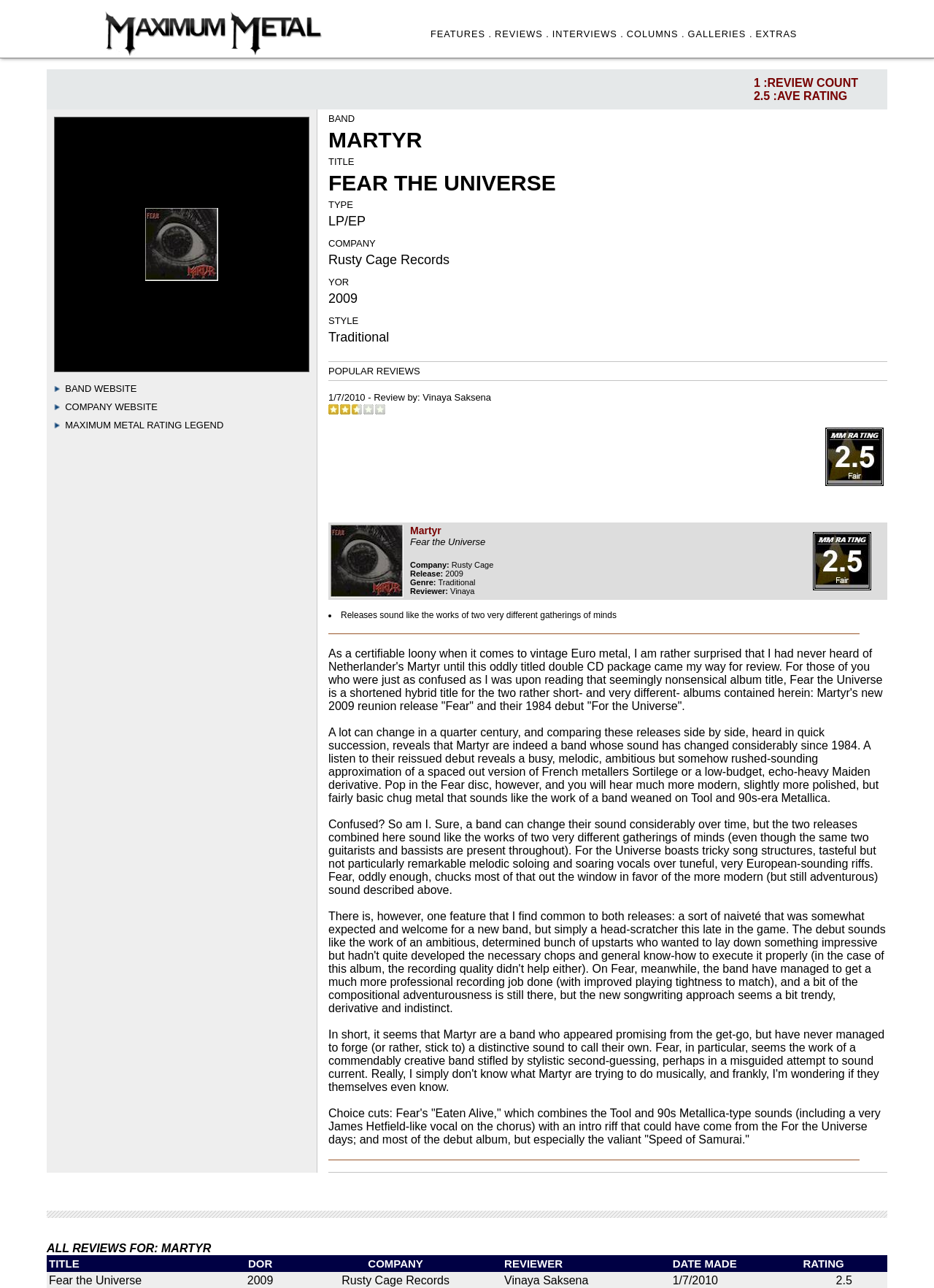Locate the UI element described as follows: "Company Website". Return the bounding box coordinates as four float numbers between 0 and 1 in the order [left, top, right, bottom].

[0.07, 0.312, 0.169, 0.32]